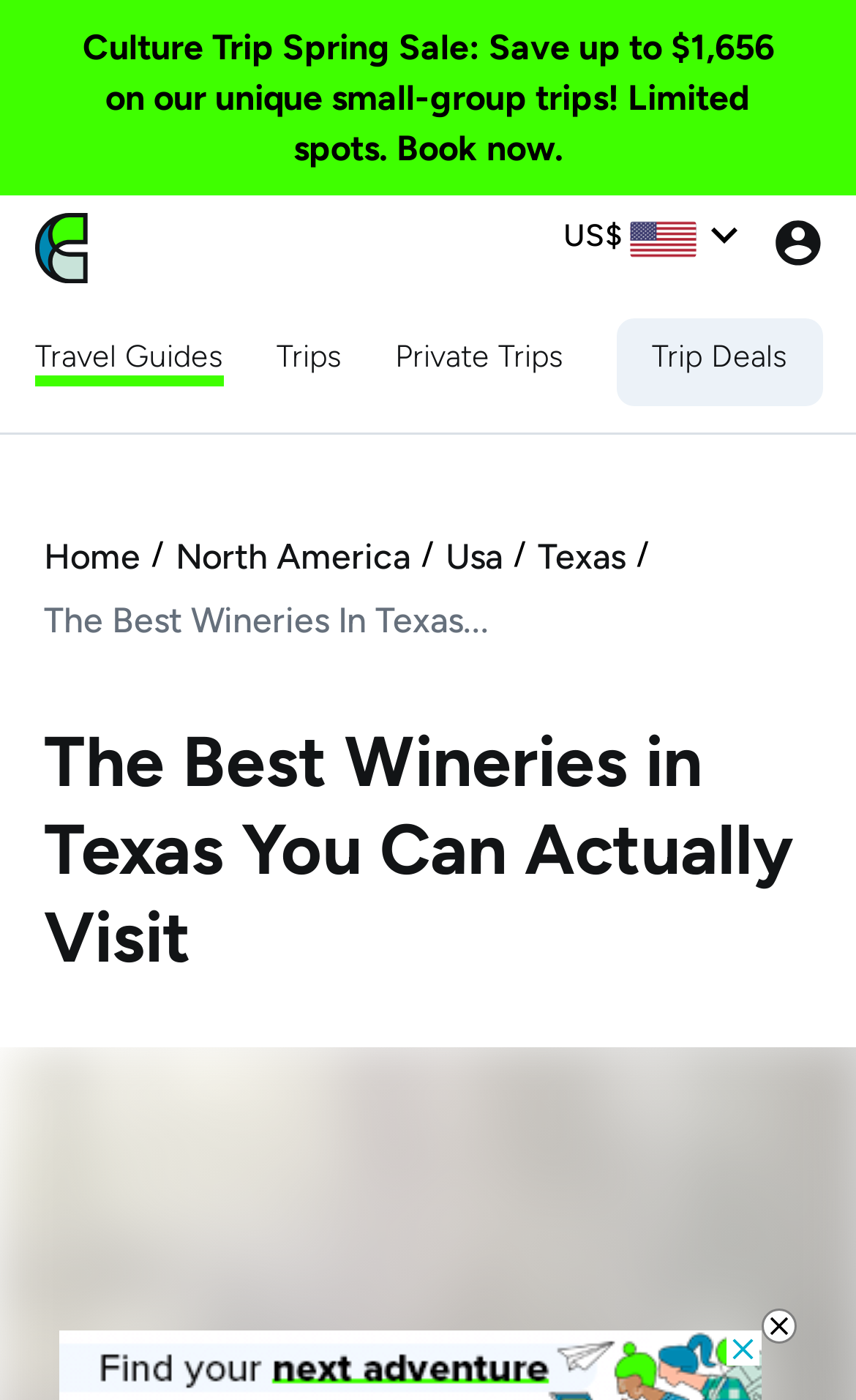Extract the bounding box for the UI element that matches this description: "Texas".

[0.628, 0.38, 0.731, 0.417]